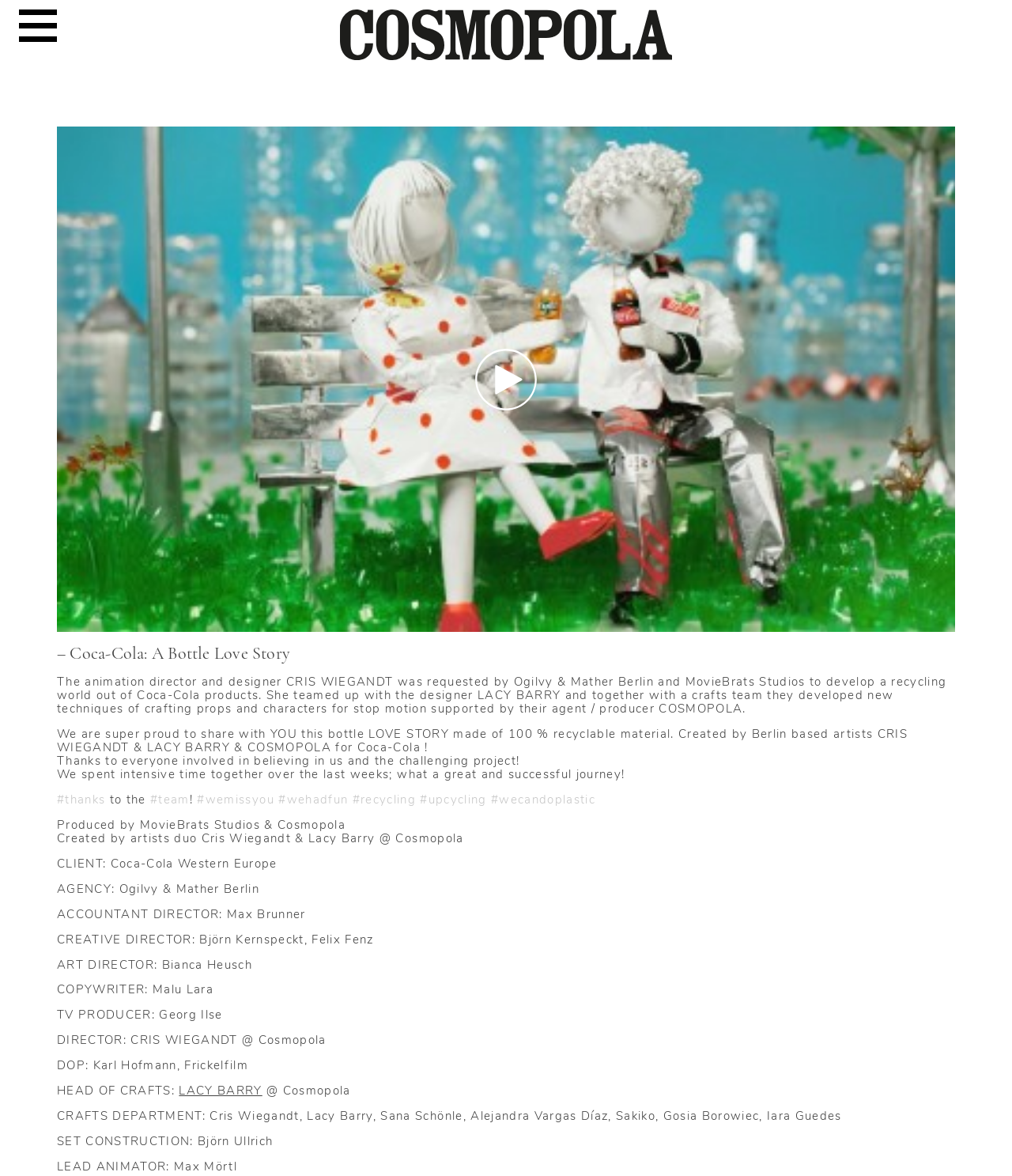What is the name of the agency that requested the project mentioned on this webpage?
Look at the image and provide a detailed response to the question.

The webpage's text content mentions that the agency Ogilvy & Mather Berlin requested the project, along with MovieBrats Studios.